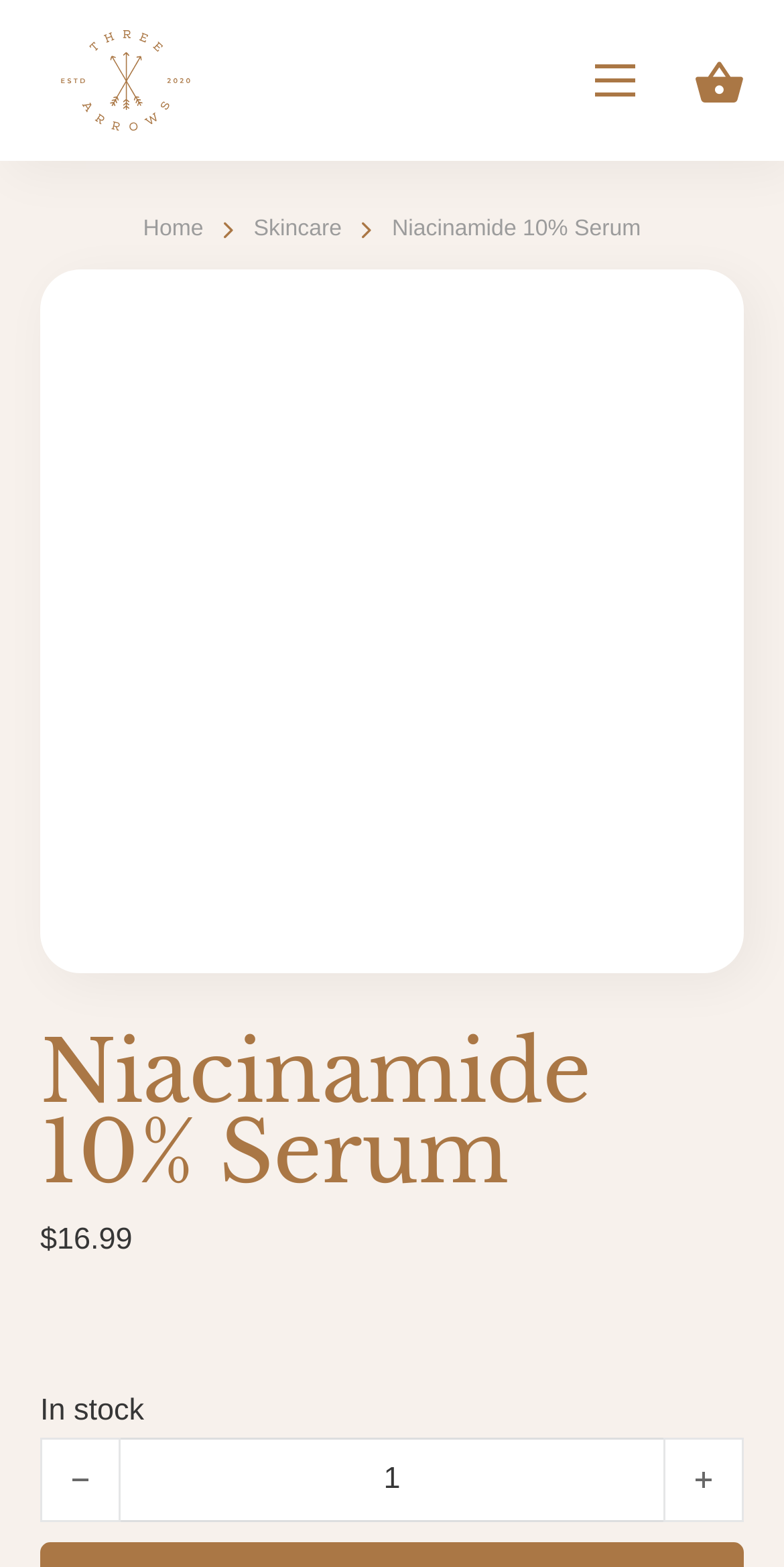Find the bounding box coordinates for the element described here: "alt="Niacinimide Serum Web.png" title="niacinimide-serum-web.png"".

[0.103, 0.198, 0.897, 0.596]